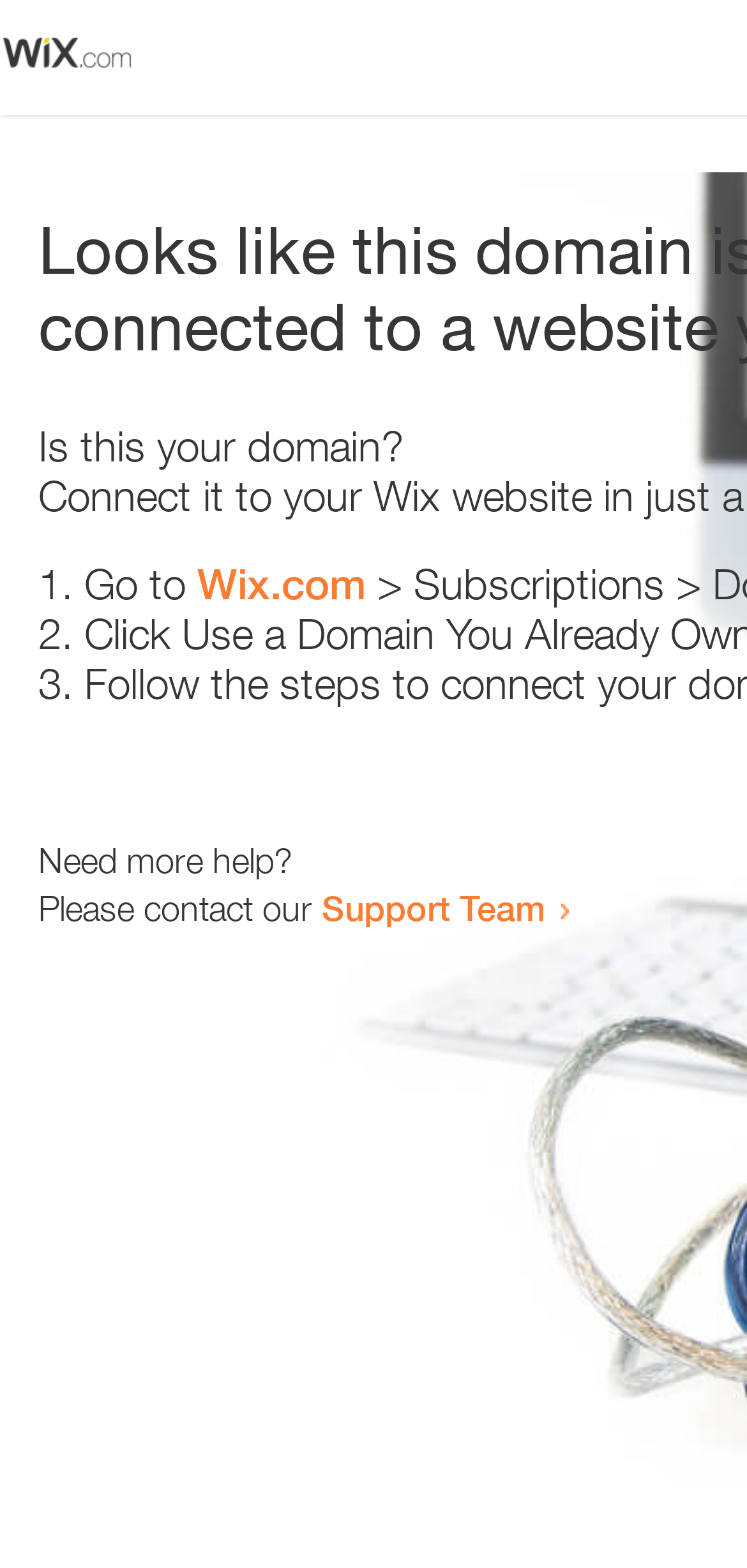How many steps are provided to resolve the issue?
Based on the screenshot, provide your answer in one word or phrase.

3